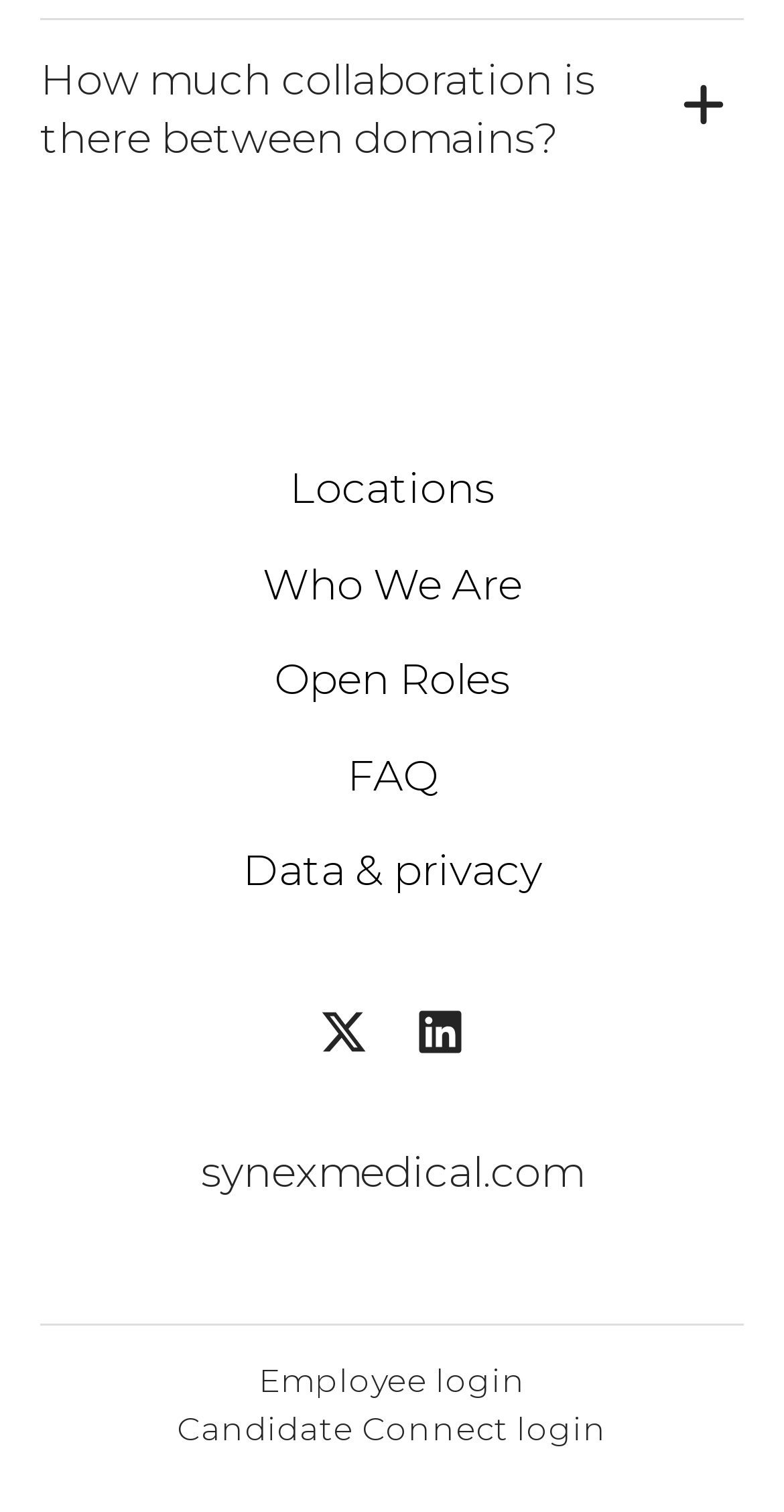Please identify the bounding box coordinates of the area that needs to be clicked to follow this instruction: "Click on the 'Locations' link".

[0.268, 0.297, 0.732, 0.35]